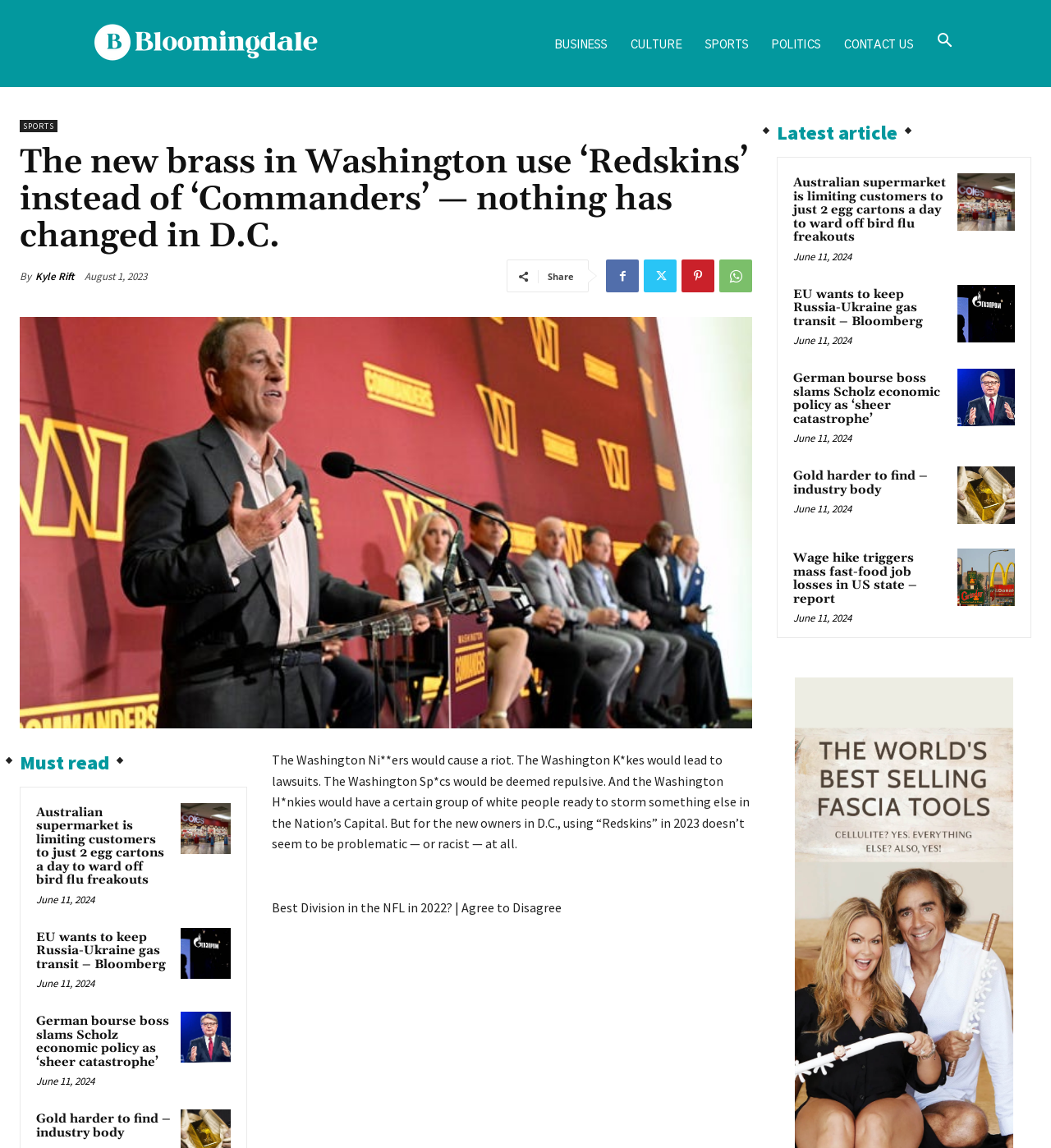Use a single word or phrase to answer the question:
What is the category of the article 'Gold harder to find – industry body'?

Business